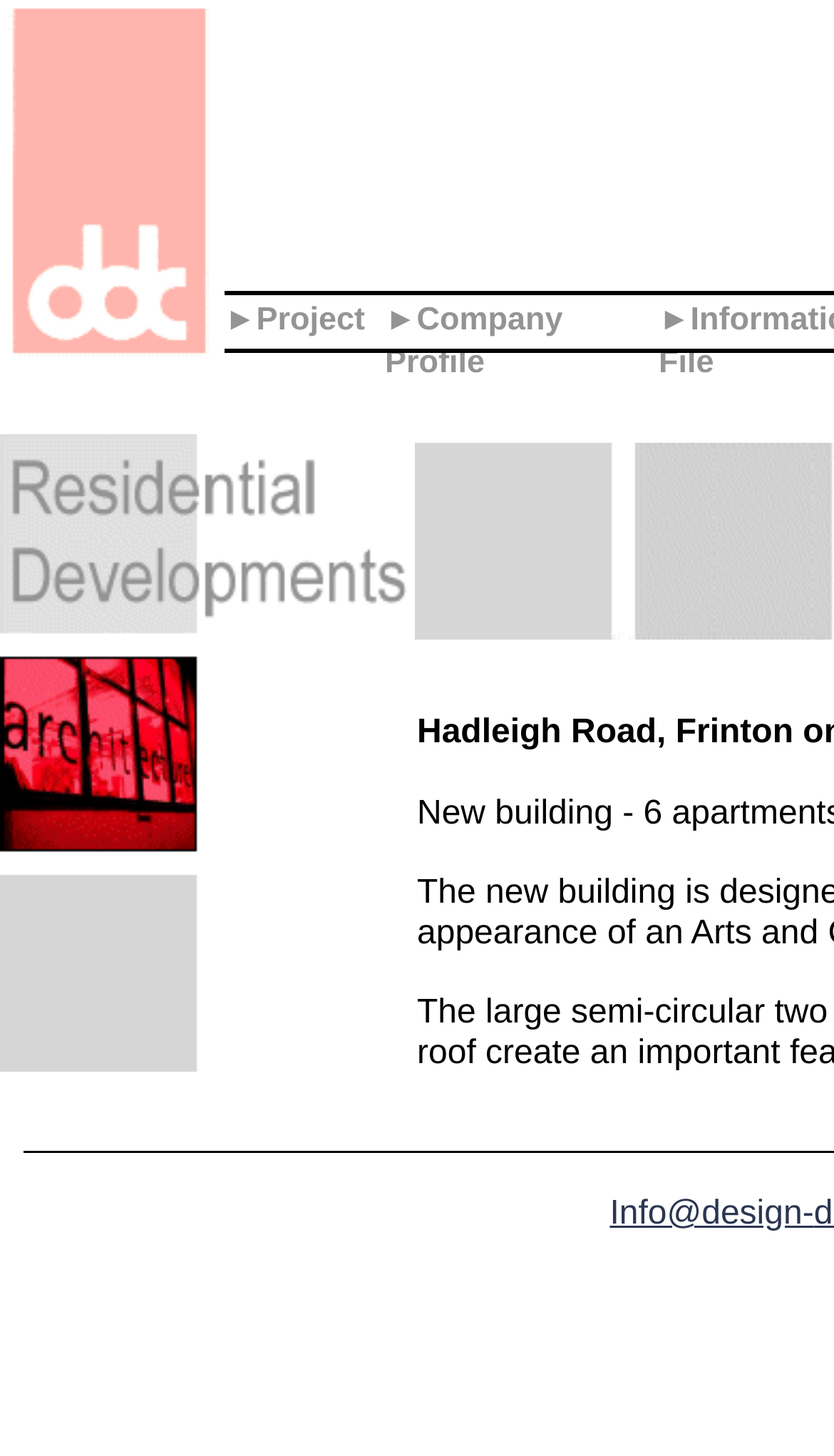Using the description "►Project", predict the bounding box of the relevant HTML element.

[0.269, 0.207, 0.438, 0.232]